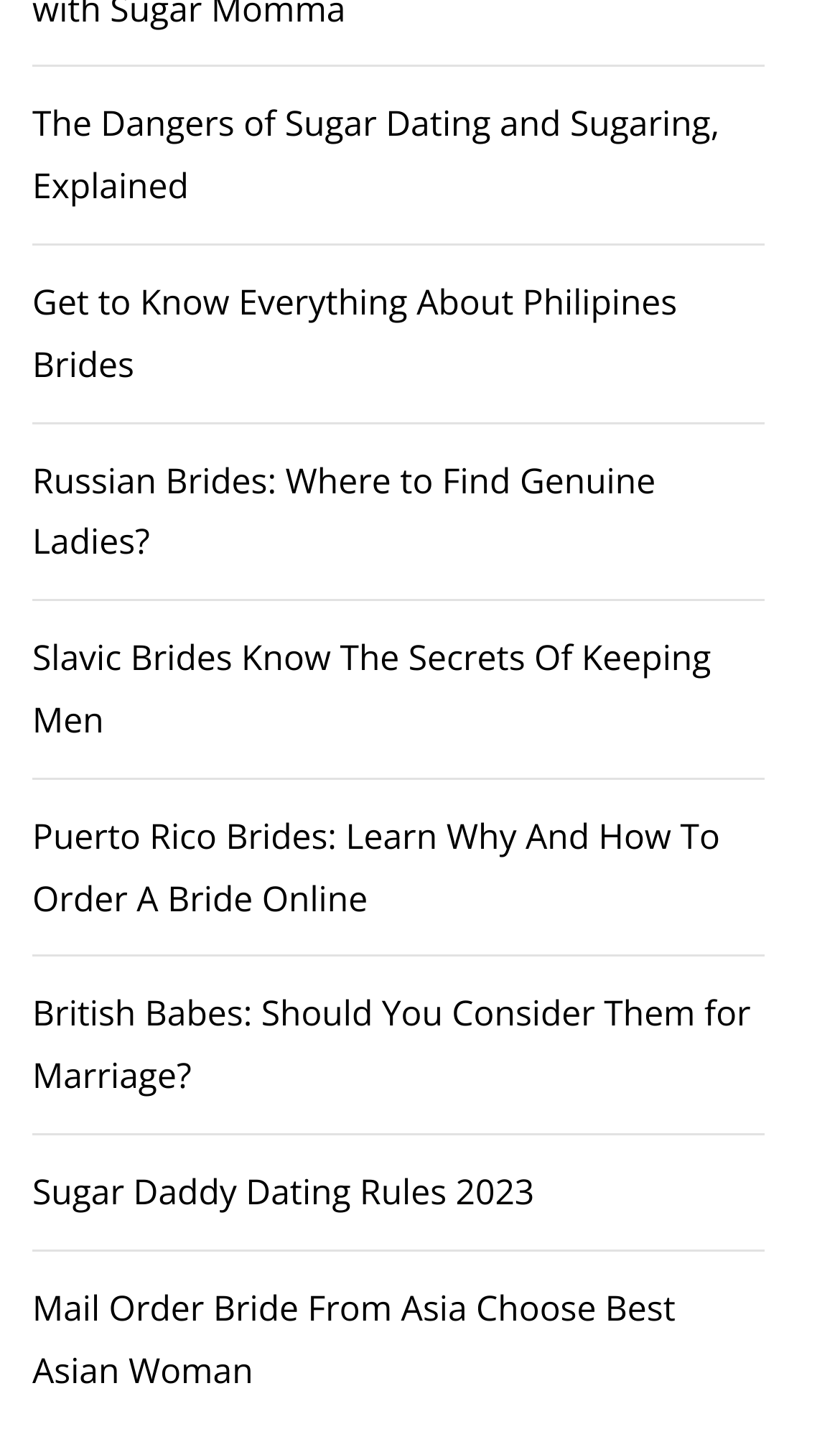What is the topic of the first link?
Please answer the question with a detailed and comprehensive explanation.

The first link on the webpage has the text 'The Dangers of Sugar Dating and Sugaring, Explained', which suggests that the topic of the link is sugar dating.